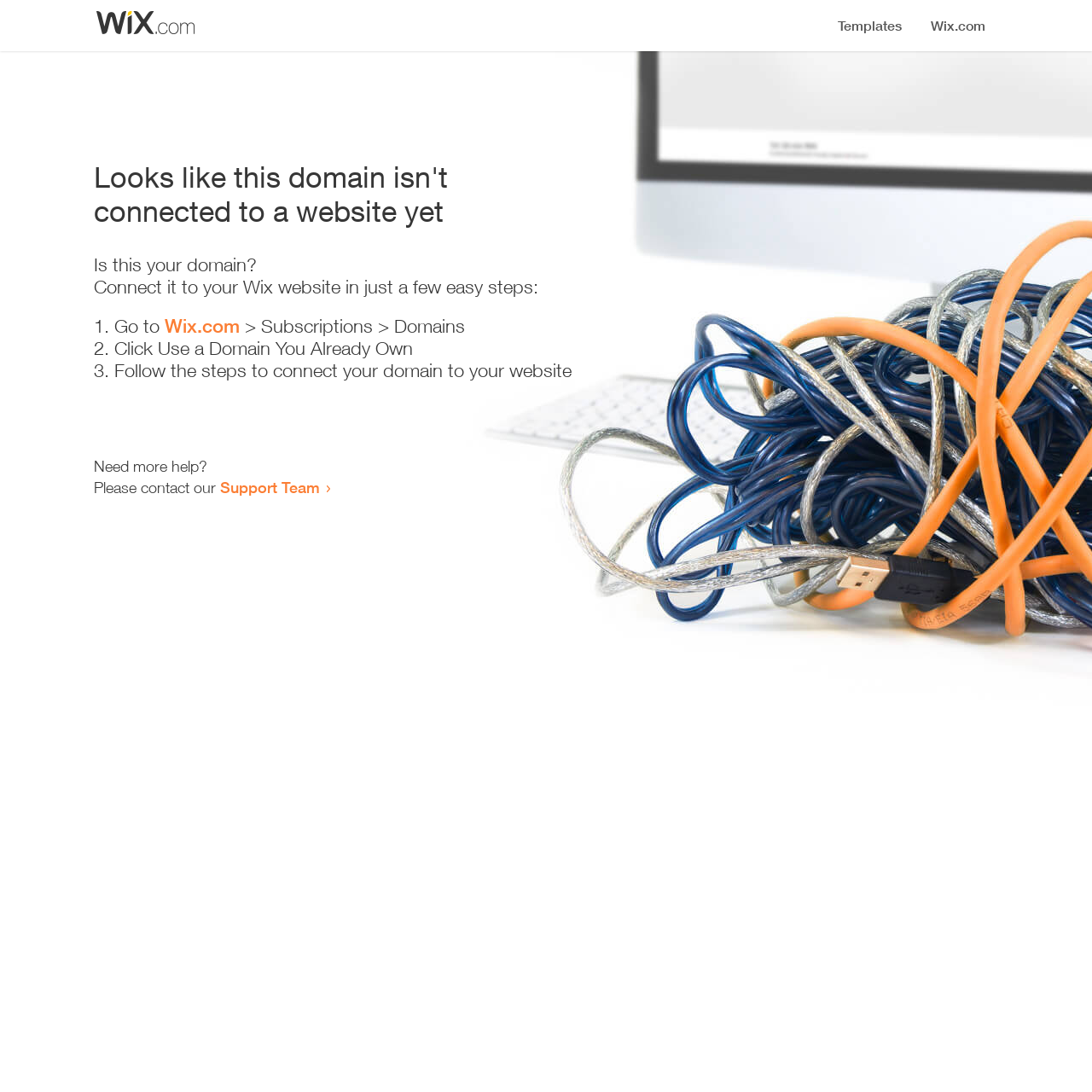Bounding box coordinates must be specified in the format (top-left x, top-left y, bottom-right x, bottom-right y). All values should be floating point numbers between 0 and 1. What are the bounding box coordinates of the UI element described as: Wix.com

[0.151, 0.288, 0.22, 0.309]